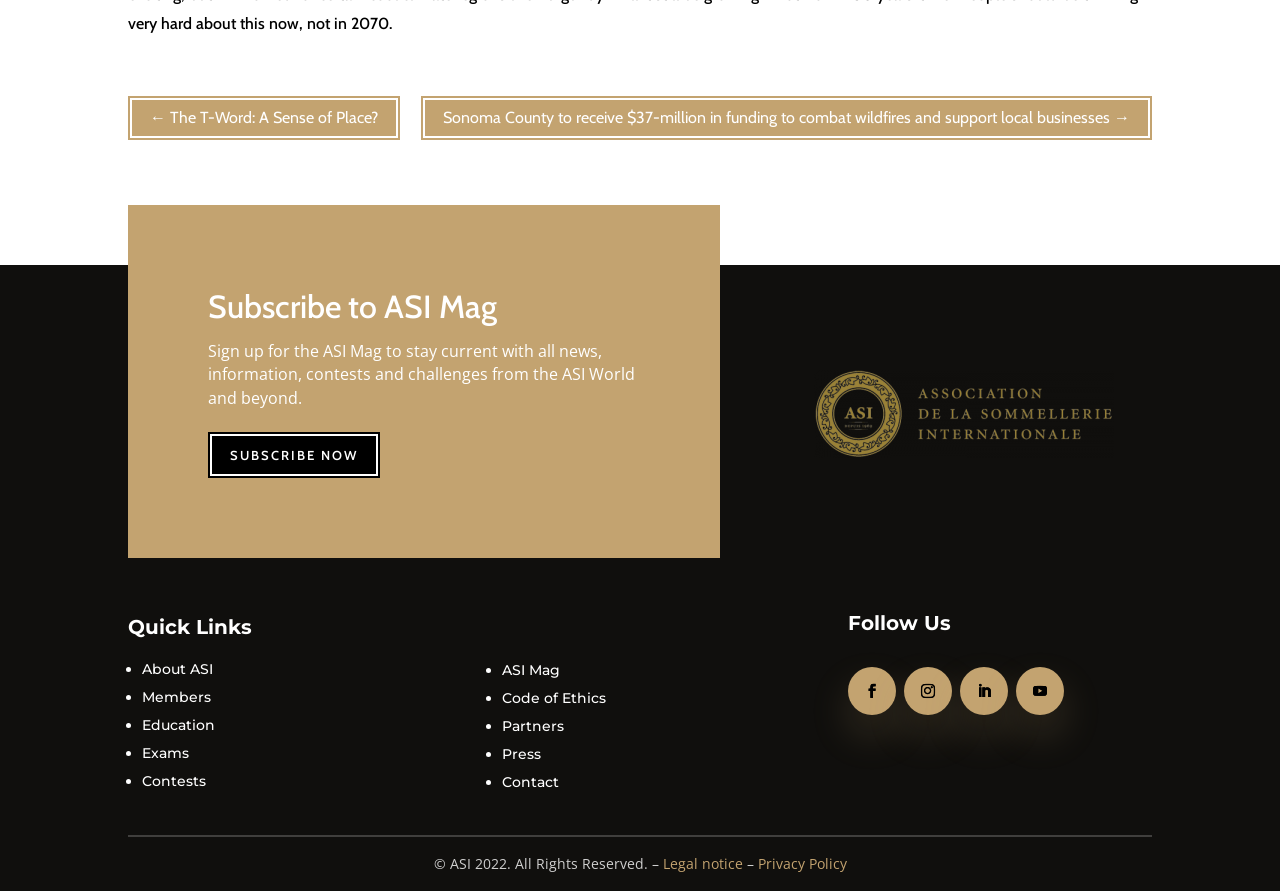Identify the bounding box coordinates necessary to click and complete the given instruction: "Learn about ASI".

[0.111, 0.741, 0.166, 0.761]